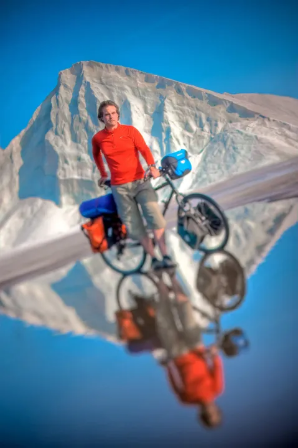Offer a detailed narrative of the scene shown in the image.

The image features a cyclist, Scott Stoll, posing confidently in front of a stunning backdrop of a snowy mountain, which is mirrored beautifully in a reflective surface. He is dressed in an eye-catching red long-sleeve shirt and beige cargo shorts, exuding an adventurous spirit. His bicycle is equipped with blue and orange panniers, suggesting a journey filled with exploration and travel. The vivid blue sky enhances the vibrant colors of the scene, while the majestic mountain rises dramatically, symbolizing the grandeur of nature that accompanies his cycling adventures. This image highlights Stoll's passion for cycling and exploration, vividly capturing a moment of his travels in a striking landscape.